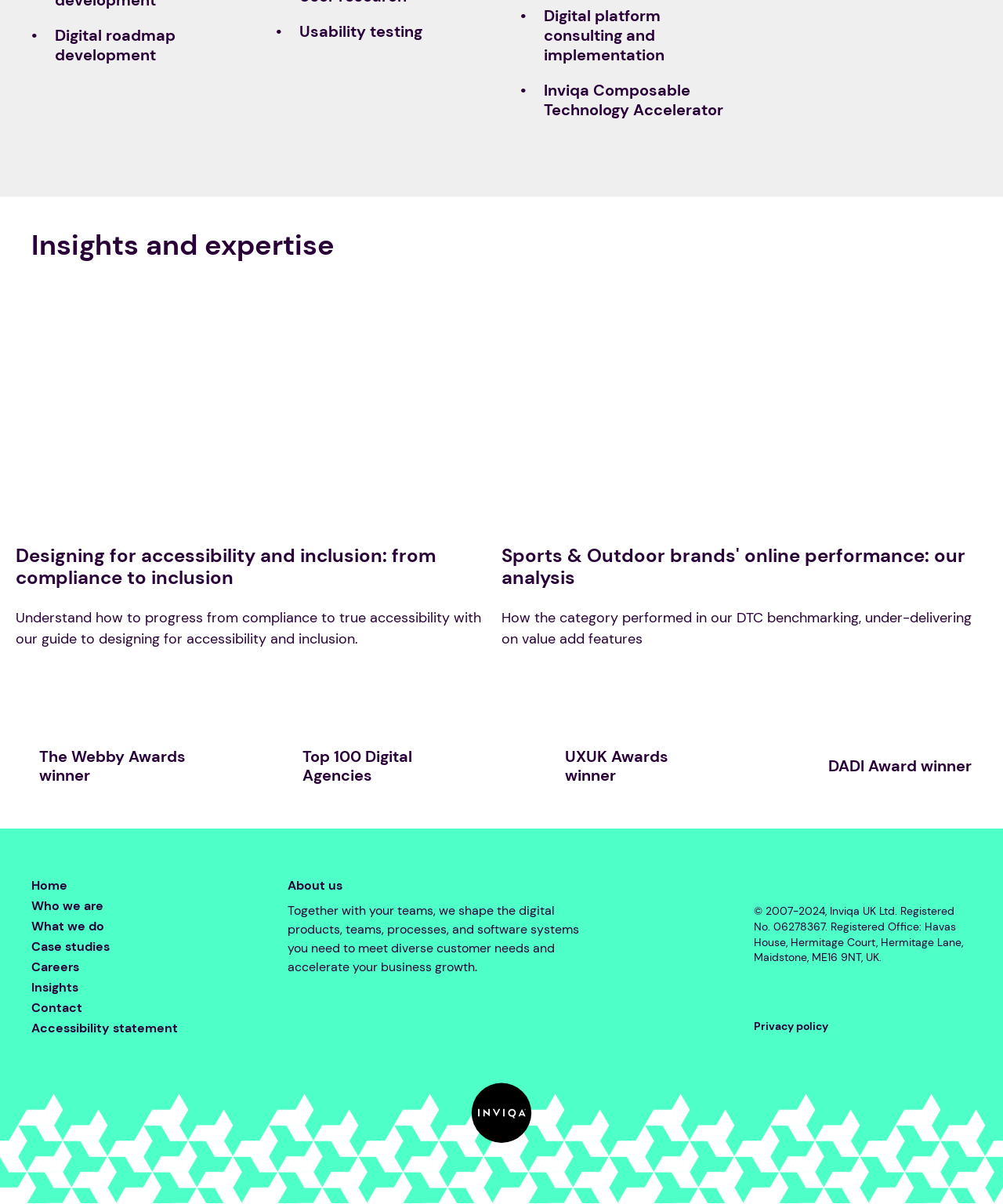What is the category analyzed in the second article?
Answer the question in as much detail as possible.

The category analyzed in the second article is Sports & Outdoor, which can be inferred from the heading 'Sports & Outdoor brands' online performance: our analysis' and the accompanying text 'How the category performed in our DTC benchmarking, under-delivering on value add features'.